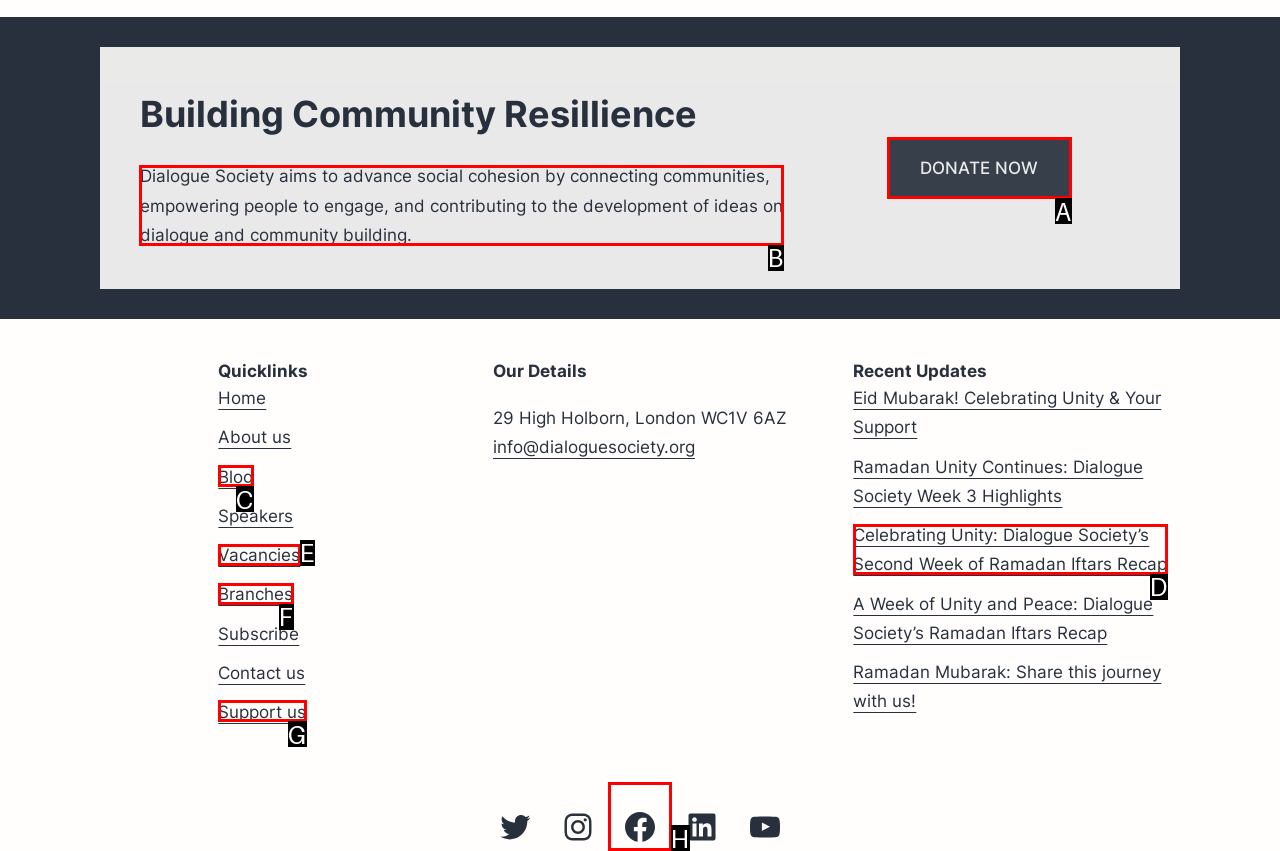Choose the HTML element that needs to be clicked for the given task: Read about the organization Respond by giving the letter of the chosen option.

B